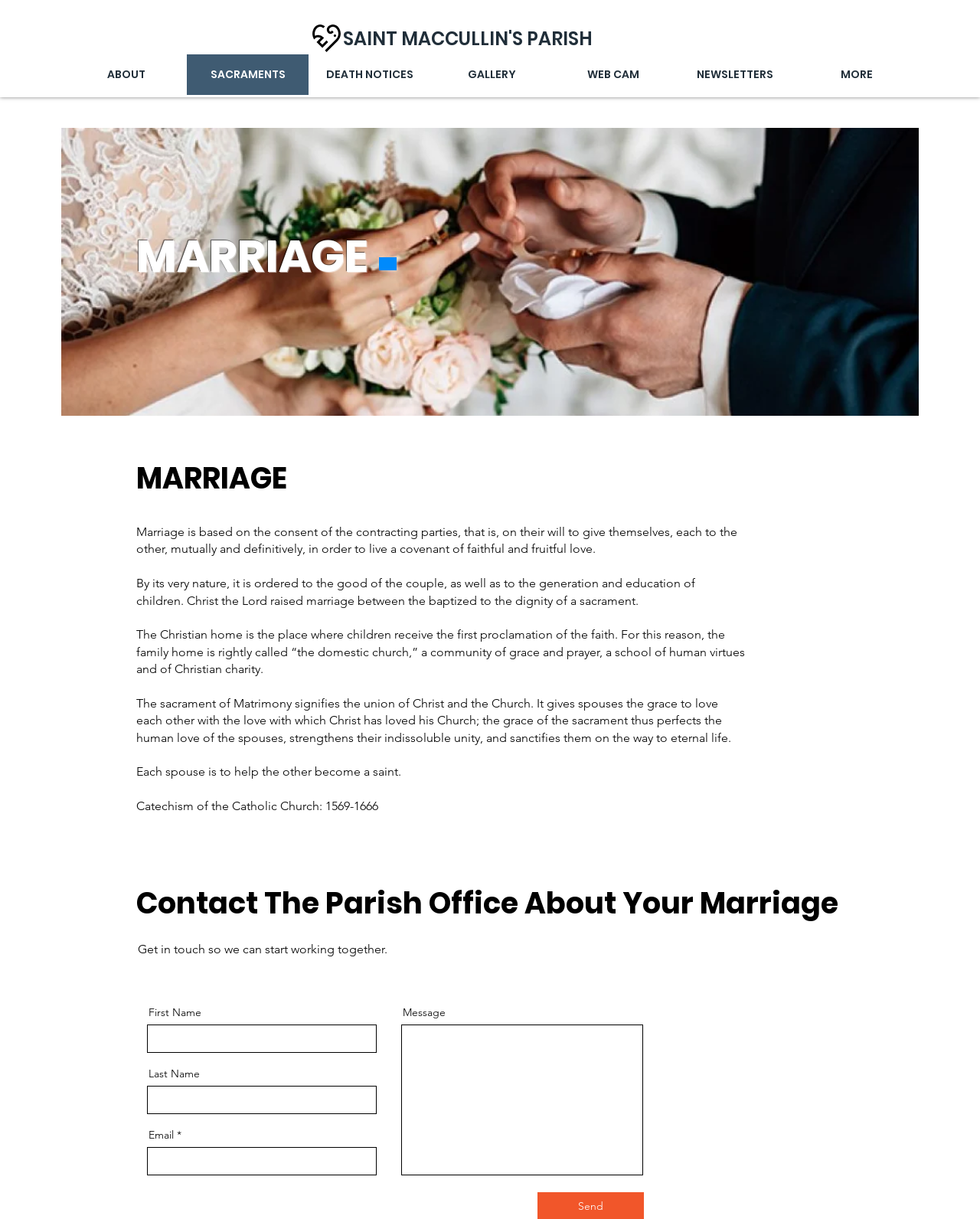Can you specify the bounding box coordinates for the region that should be clicked to fulfill this instruction: "Enter a message in the 'Message' textbox".

[0.409, 0.841, 0.656, 0.964]